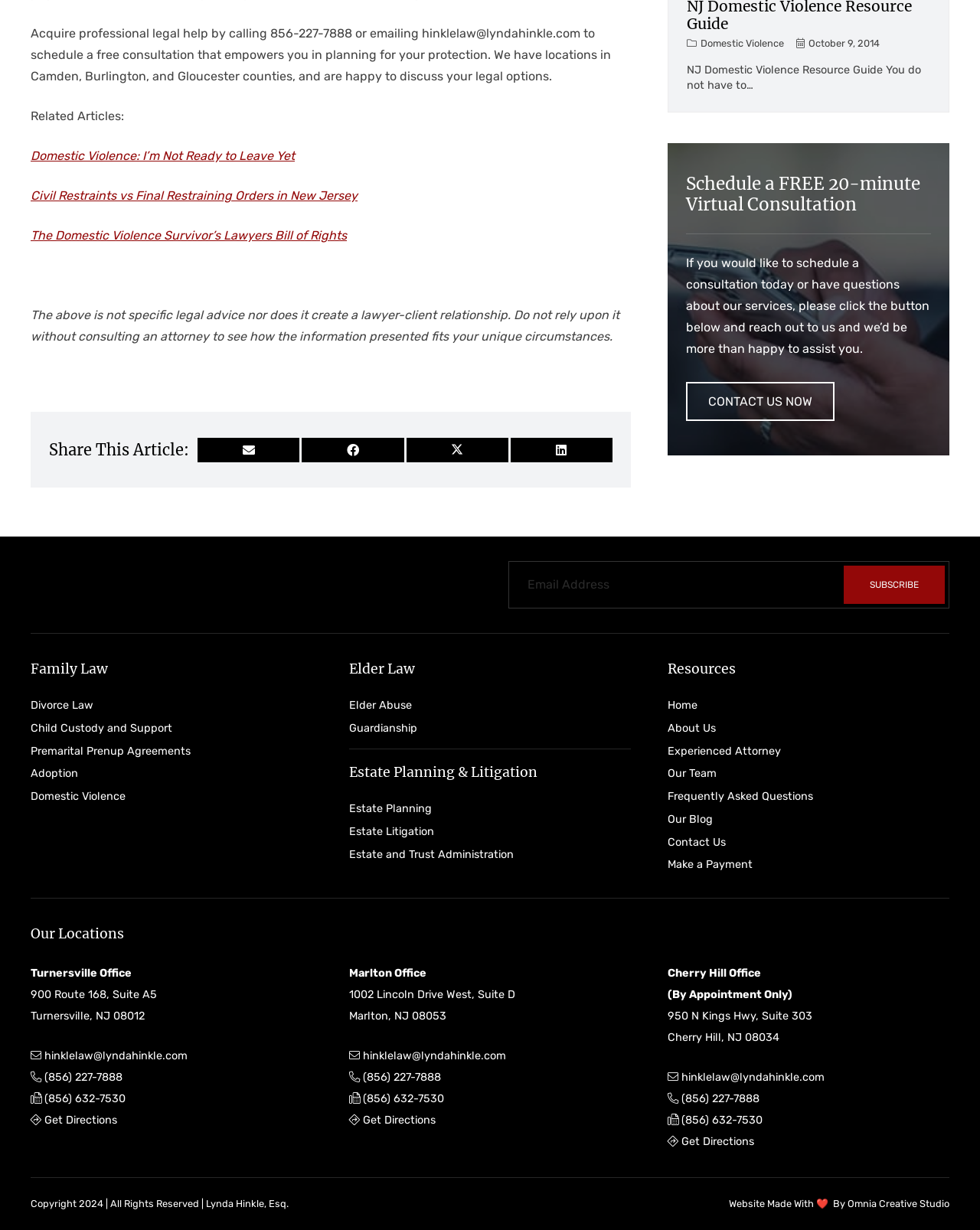What is the name of the attorney featured on the webpage?
Using the image as a reference, answer the question with a short word or phrase.

Lynda Hinkle, Esq.